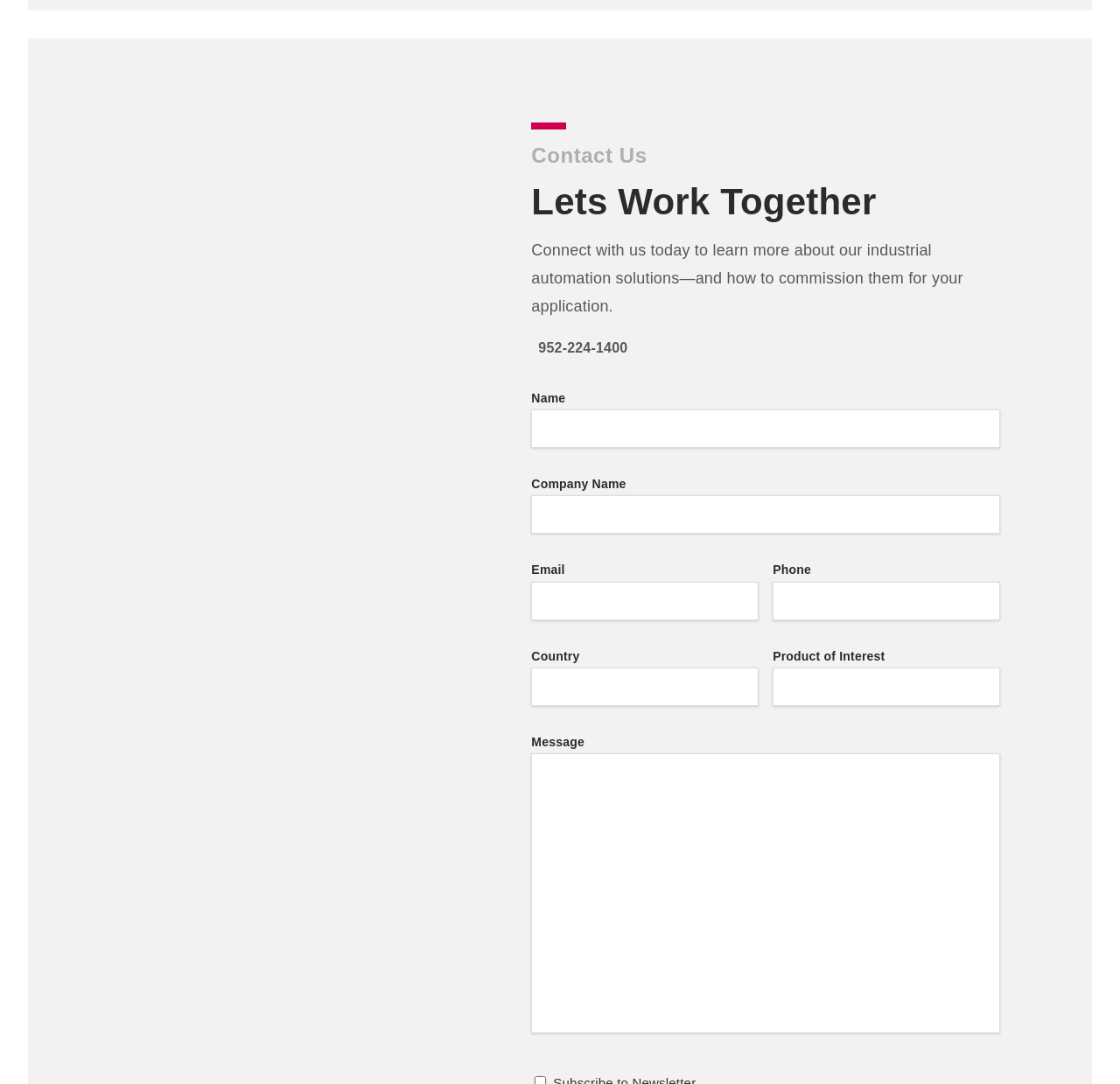Please answer the following question using a single word or phrase: 
What is the phone number provided on this webpage?

952-224-1400